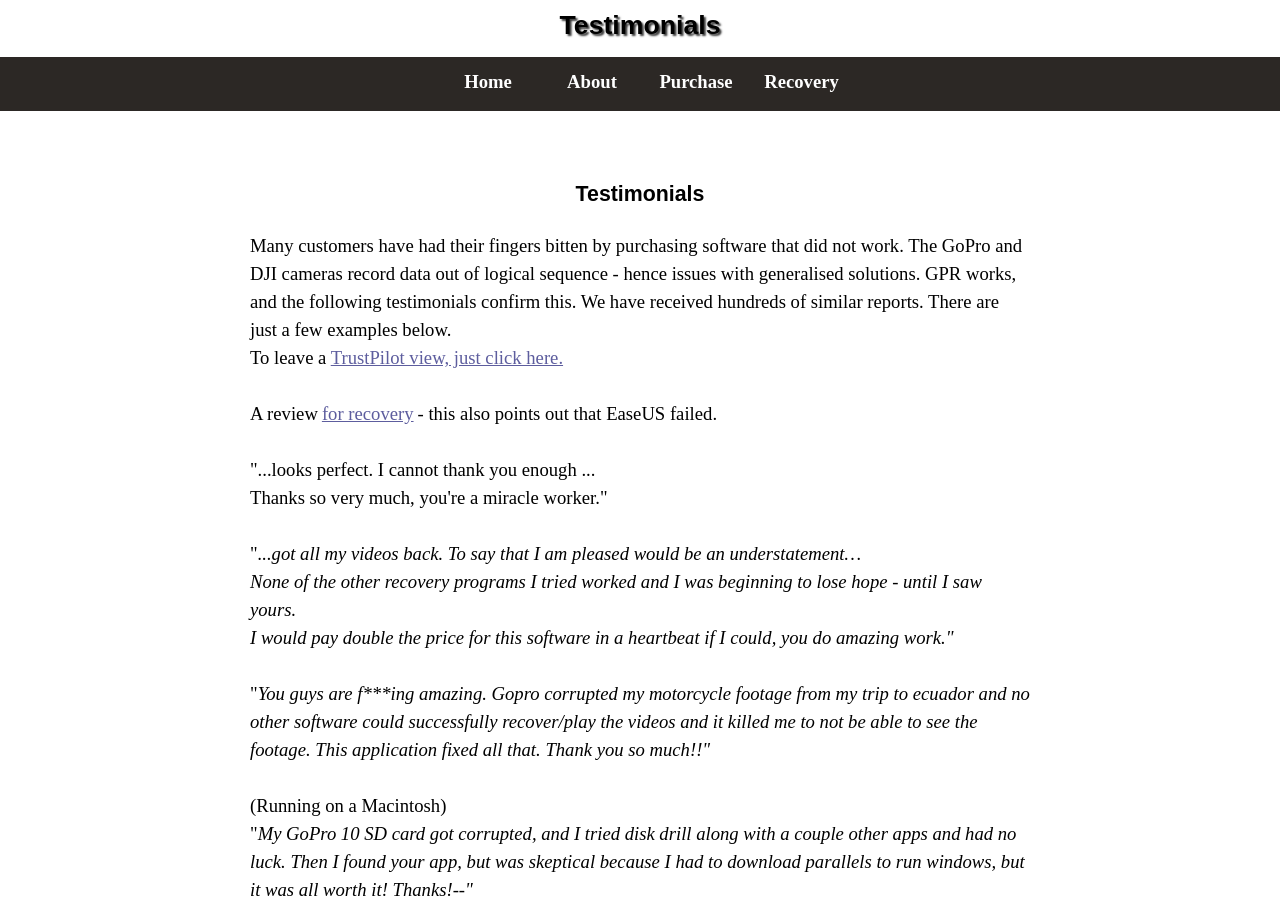Where can users leave a review for GPR software?
Using the image as a reference, answer the question in detail.

The webpage provides a link to TrustPilot, where users can leave a review for GPR software. This link is mentioned in the testimonials section, along with a text 'To leave a'.